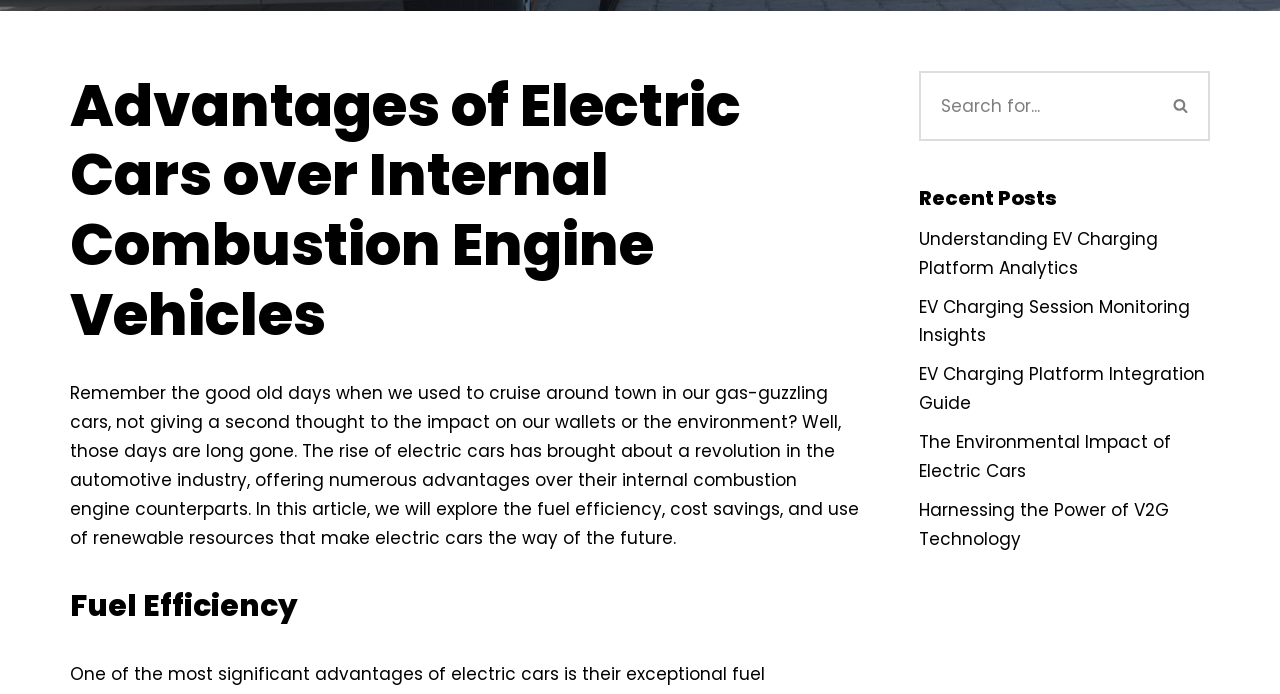Identify the bounding box for the UI element described as: "EV Charging Platform Integration Guide". The coordinates should be four float numbers between 0 and 1, i.e., [left, top, right, bottom].

[0.718, 0.522, 0.941, 0.598]